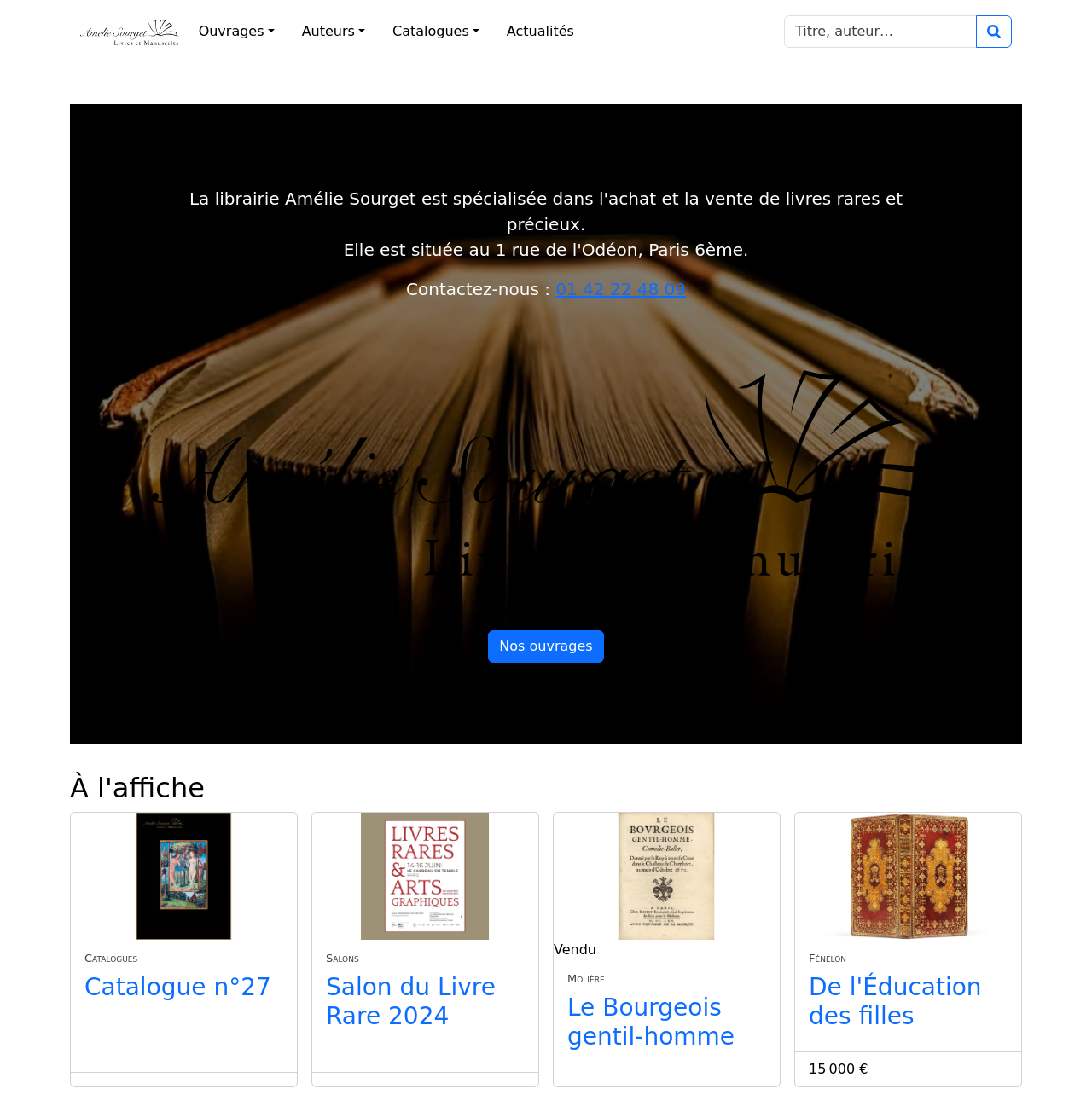Reply to the question with a single word or phrase:
What is the phone number to contact the librairie?

01 42 22 48 00